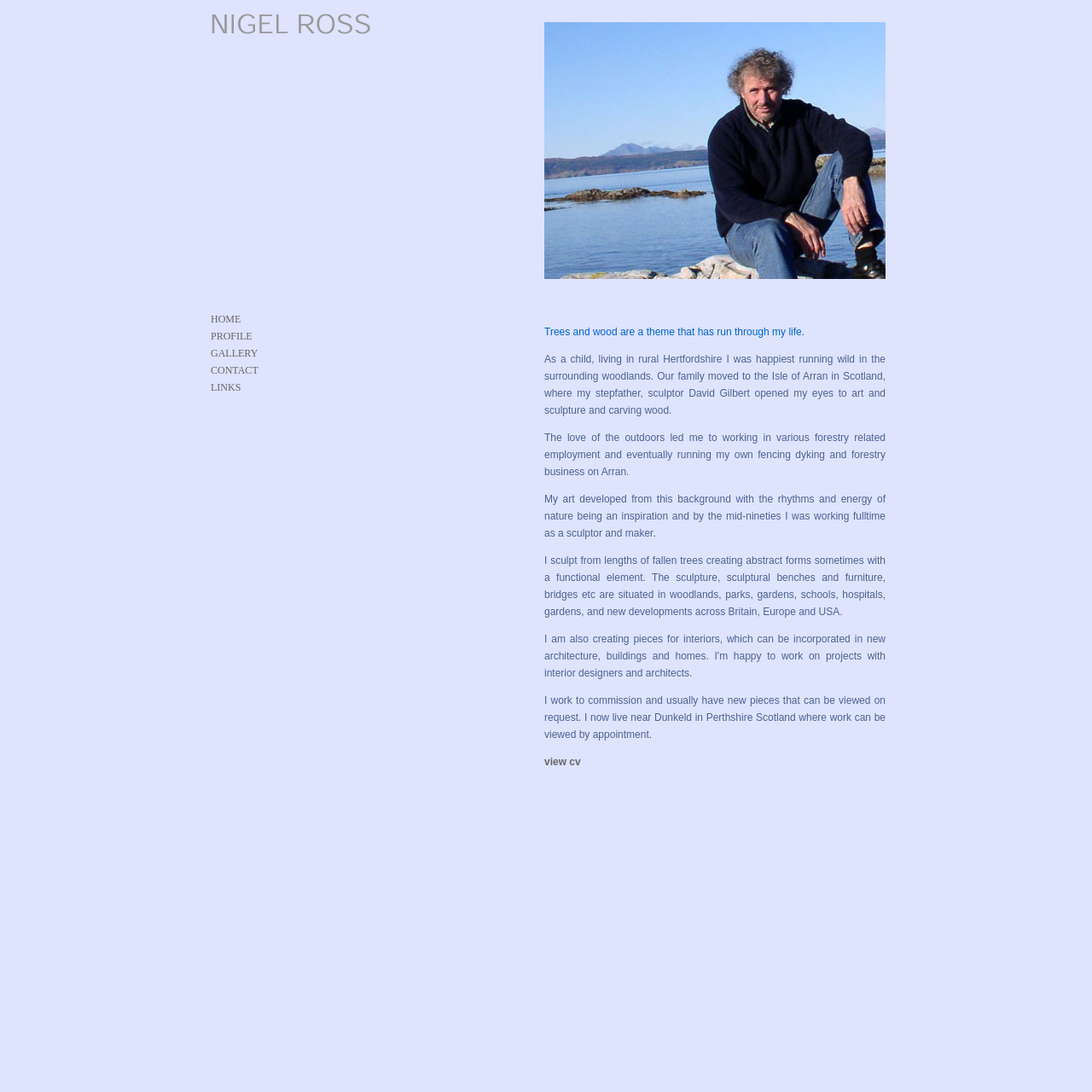Generate a thorough description of the webpage.

The webpage is about Nigel Ross, a wood sculptor based in Dunkeld, Perthshire, Scotland. At the top of the page, there is a layout table with three rows. The first row contains two images, one on the left and one on the right, showcasing Nigel's work. The second row has an empty cell on the left and no content on the right. The third row has a cell on the left with a navigation menu containing five links: HOME, PROFILE, GALLERY, CONTACT, and LINKS. On the right side of the third row, there is a large block of text that serves as a profile or biography of Nigel Ross. 

The profile text describes Nigel's background, inspiration, and career as a wood sculptor. It mentions his childhood, his stepfather's influence, and his experience working in forestry-related jobs. The text also explains his artistic style, which is inspired by nature, and his ability to create both outdoor and indoor sculptures, including functional pieces like benches and furniture. Additionally, the text mentions that Nigel works on commissions and has pieces available for viewing by appointment at his studio near Dunkeld, Scotland. There is a link to view his CV at the bottom of the profile text.